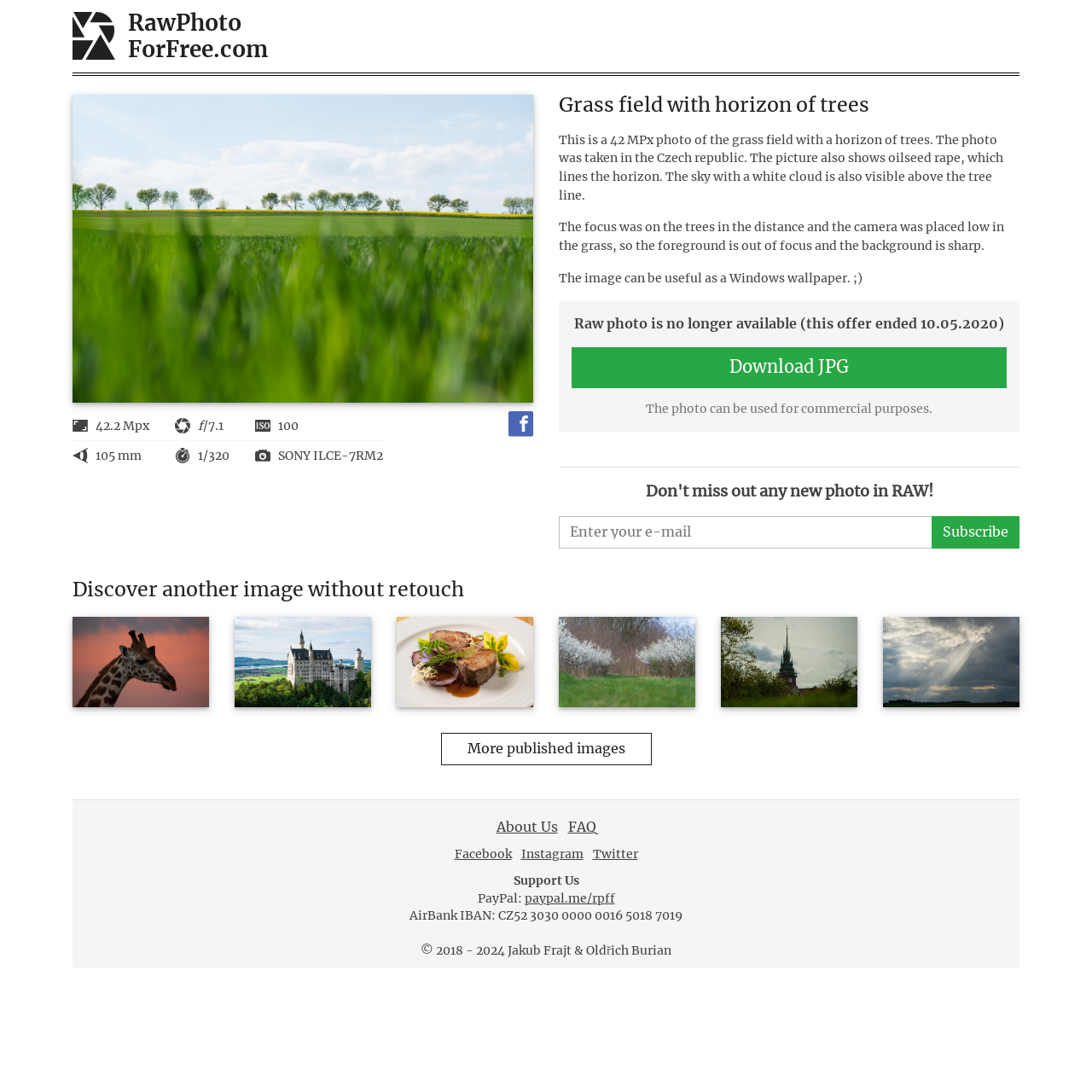Could you highlight the region that needs to be clicked to execute the instruction: "Subscribe to receive new photos"?

[0.853, 0.473, 0.934, 0.502]